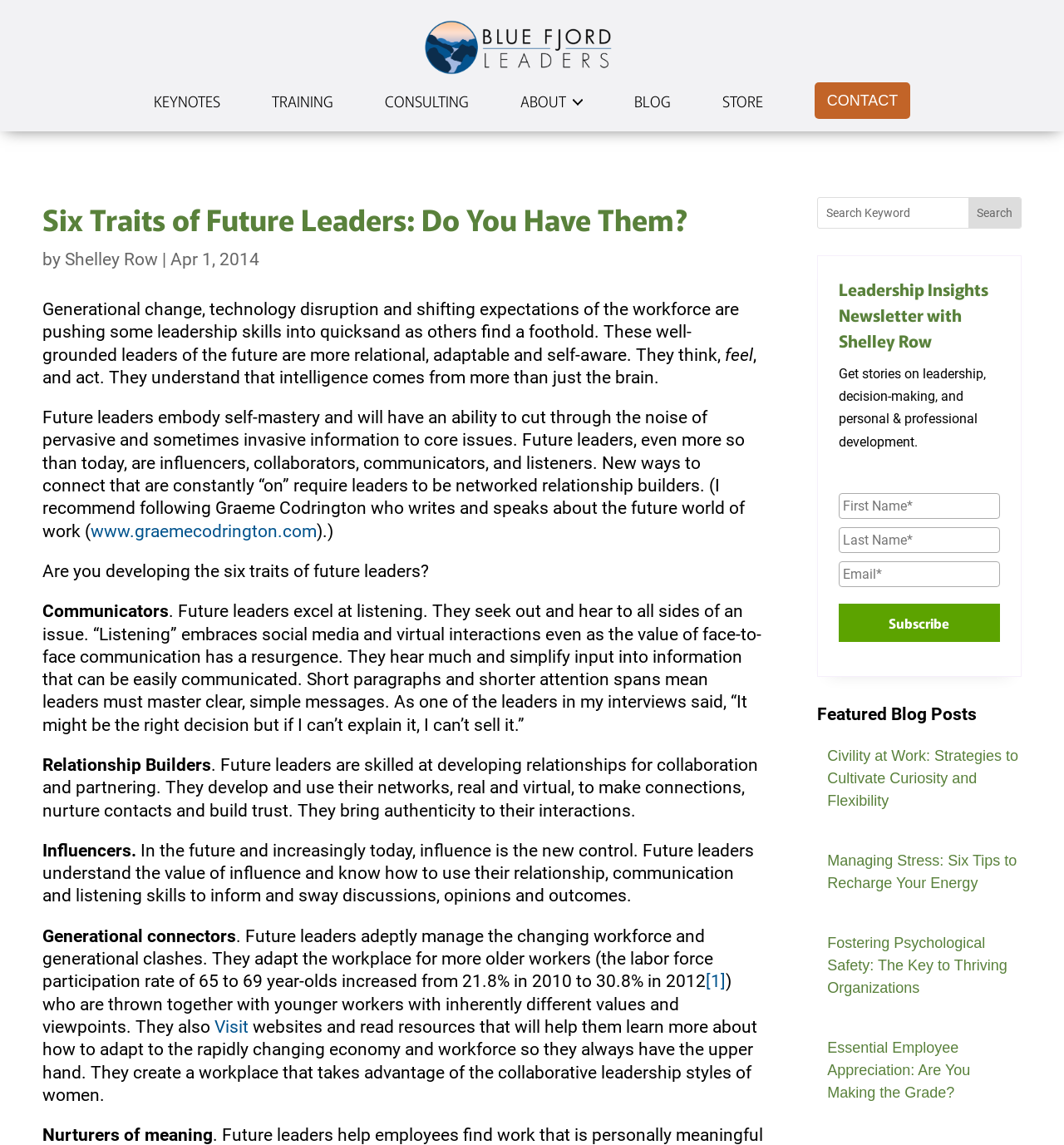Please determine and provide the text content of the webpage's heading.

Six Traits of Future Leaders: Do You Have Them?